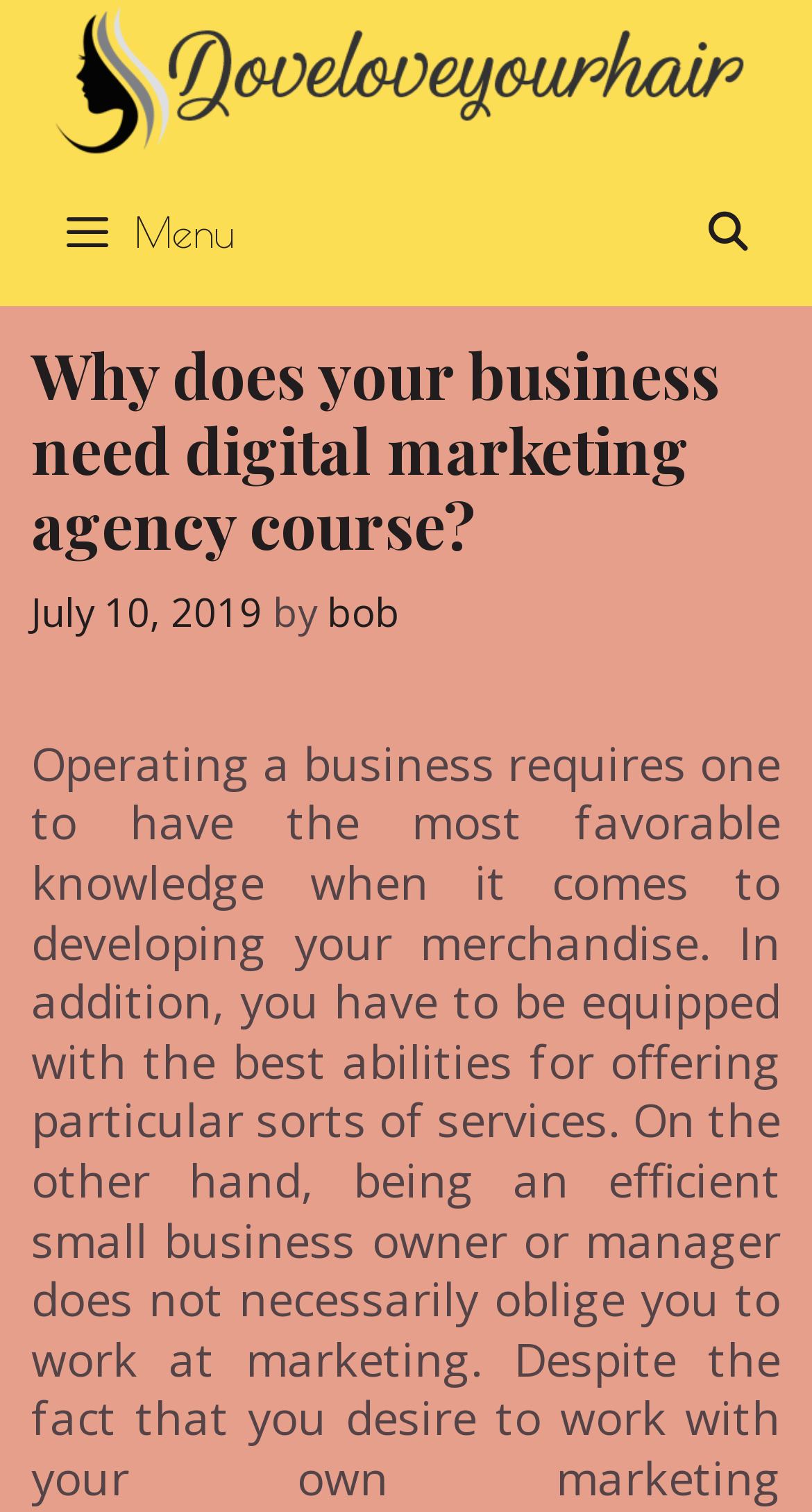Using the description "Menu", locate and provide the bounding box of the UI element.

[0.051, 0.107, 0.949, 0.203]